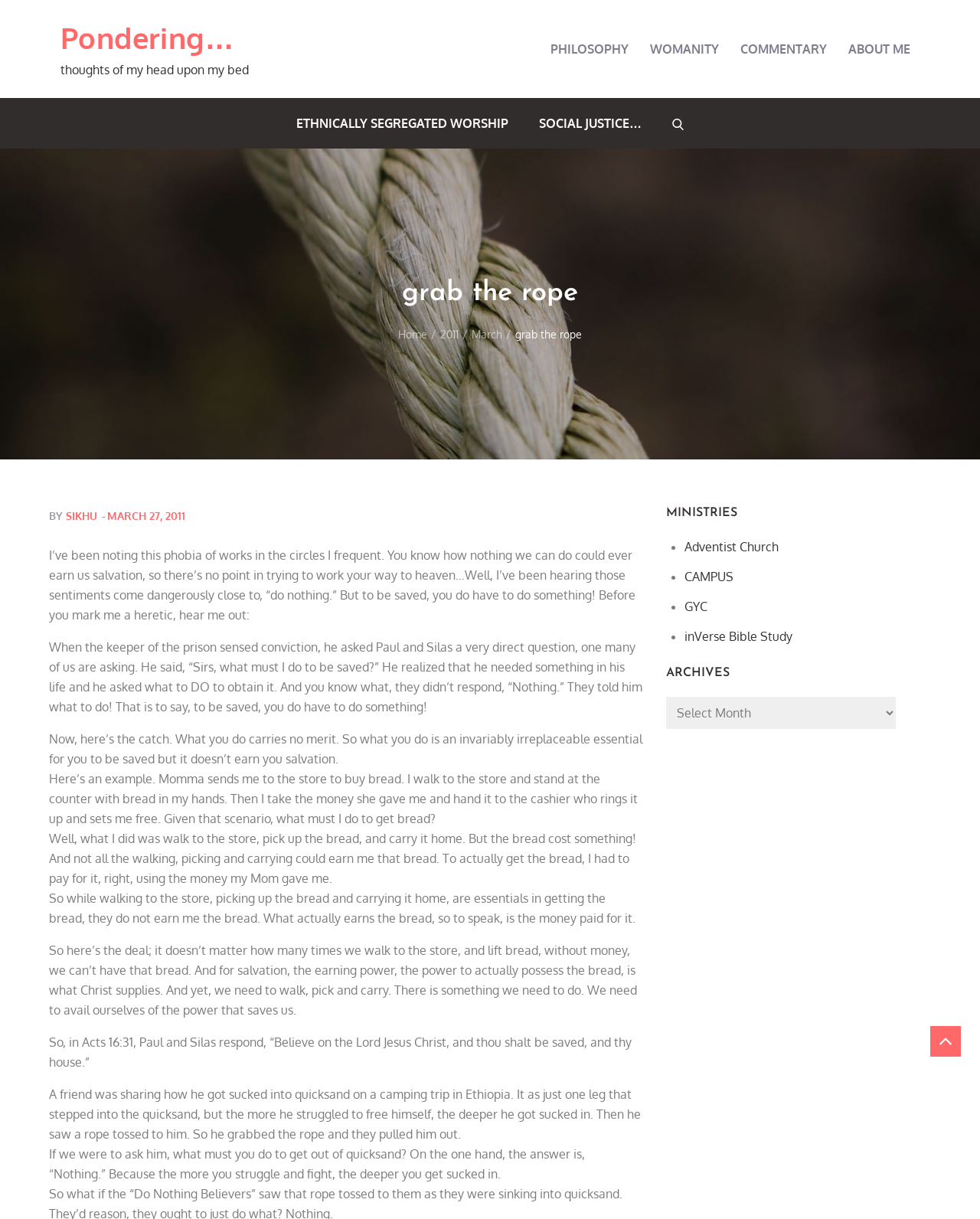Pinpoint the bounding box coordinates of the clickable area needed to execute the instruction: "Select an option from the 'Archives' combobox". The coordinates should be specified as four float numbers between 0 and 1, i.e., [left, top, right, bottom].

[0.68, 0.572, 0.914, 0.598]